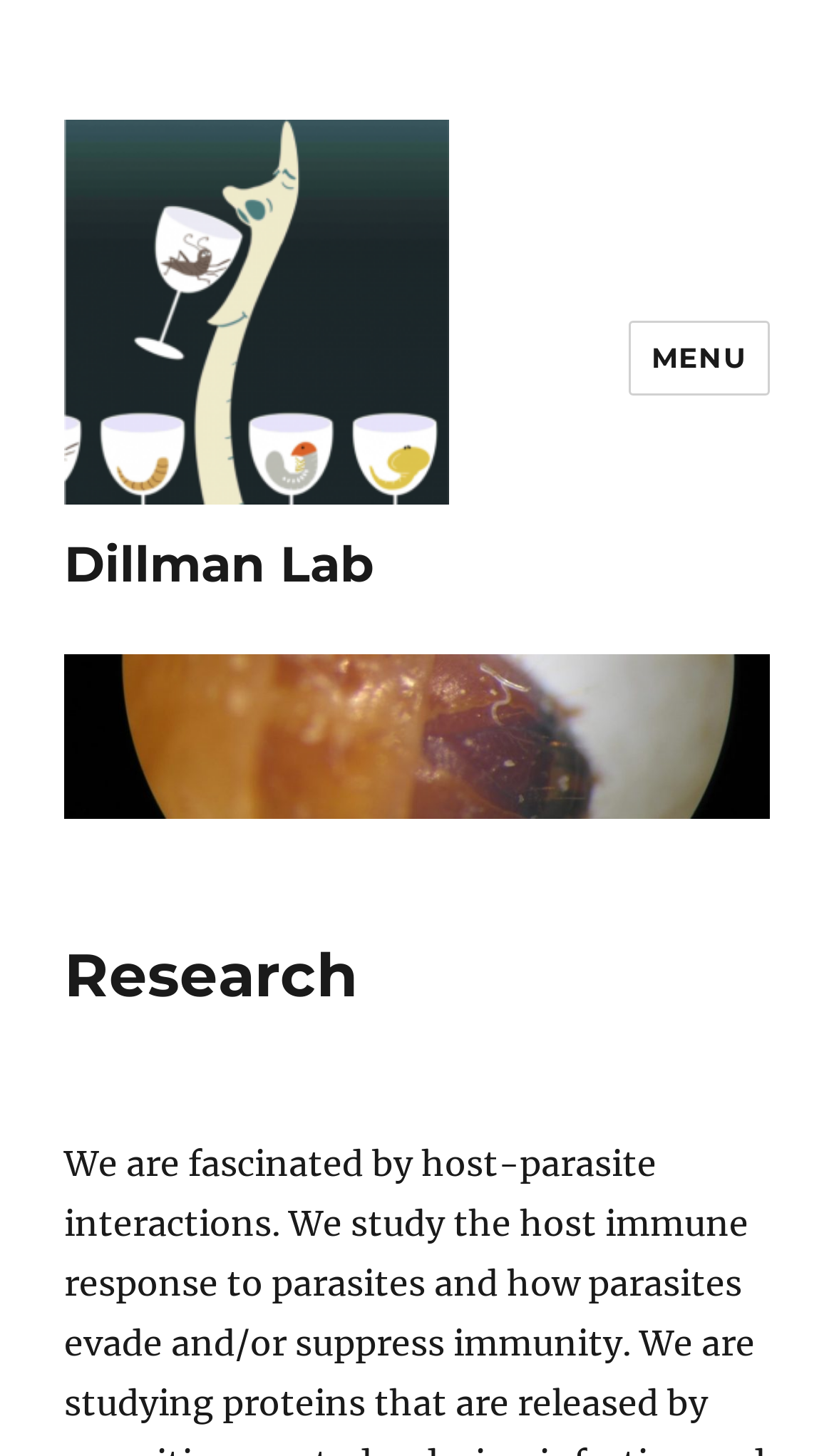Respond with a single word or phrase:
How many links to the lab's homepage are there?

3